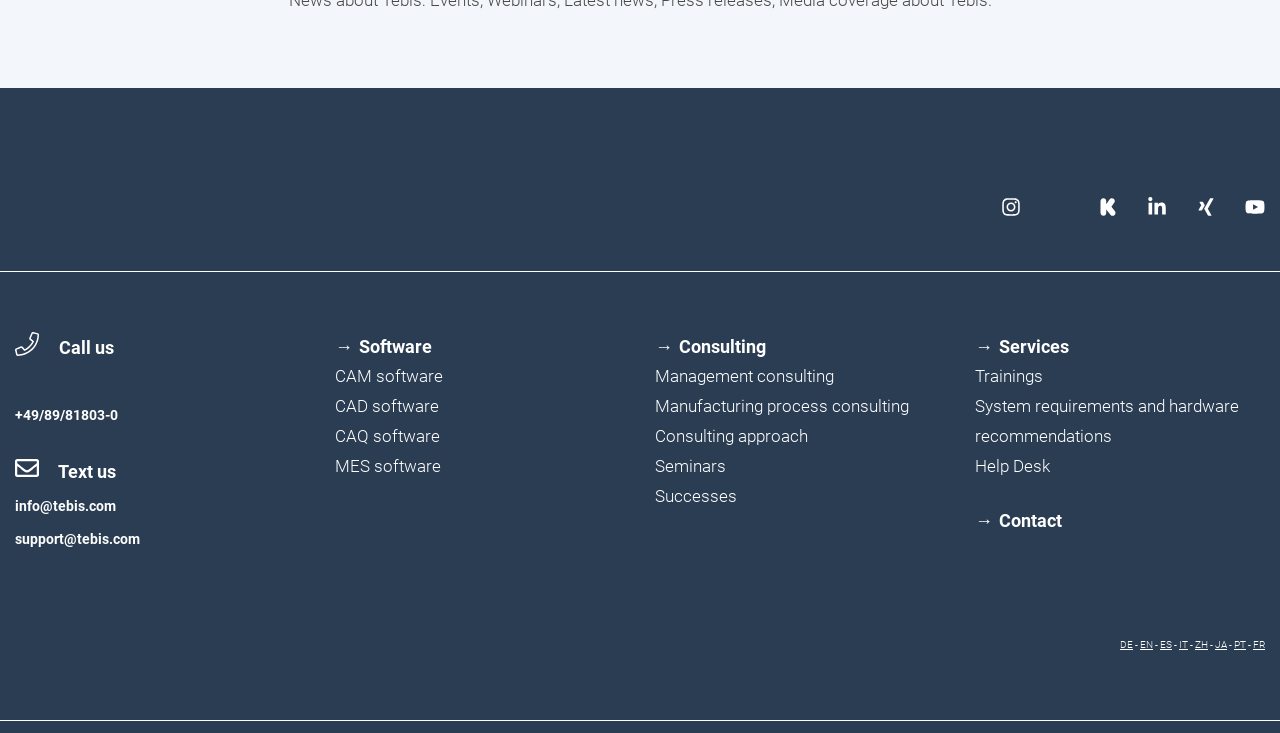Please provide a comprehensive response to the question based on the details in the image: How many software options are listed?

I found a link with the text '→ Software' which, when expanded, reveals four sub-links with the texts 'CAM software', 'CAD software', 'CAQ software', and 'MES software'. These are likely different software options.